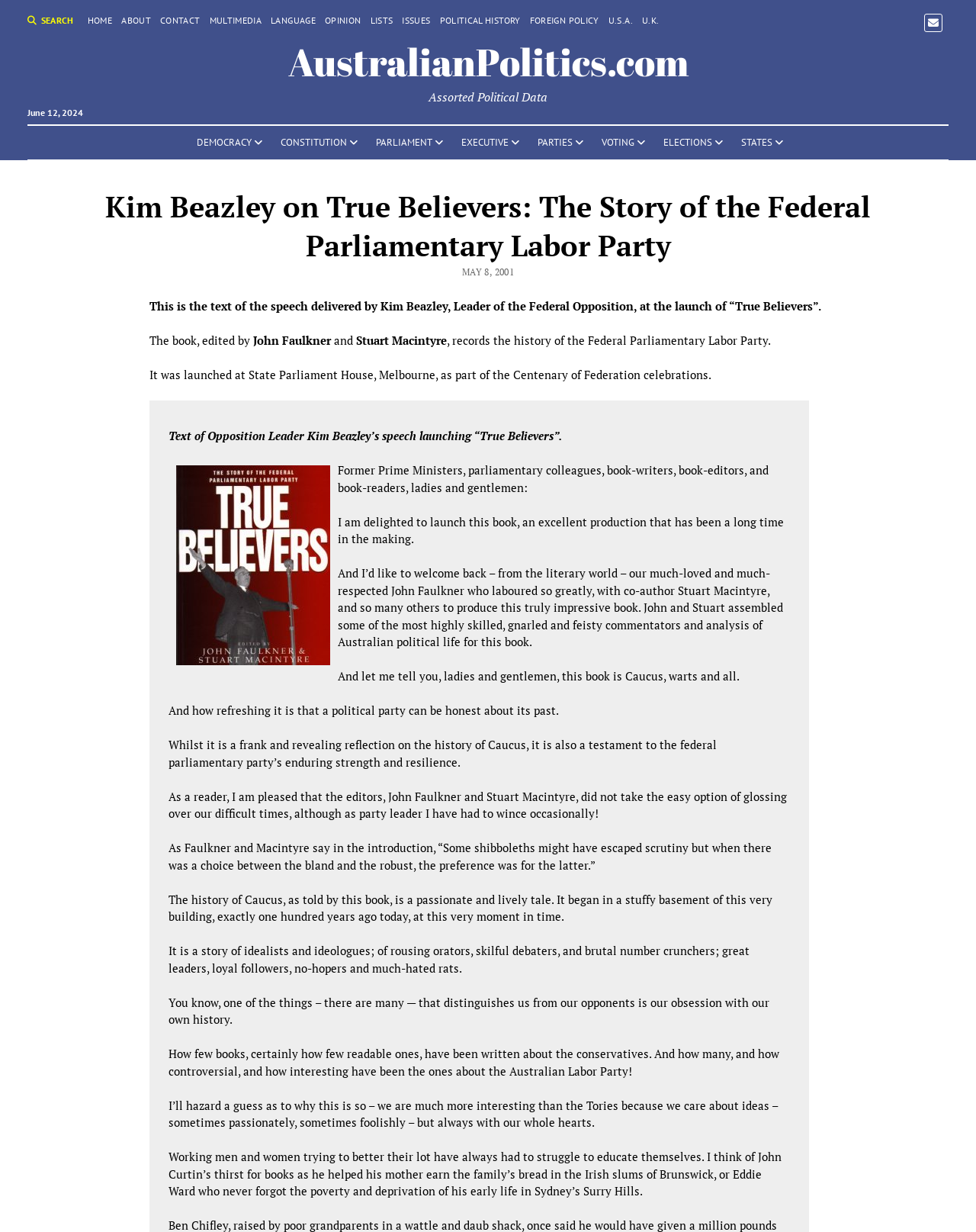Describe every aspect of the webpage in a detailed manner.

This webpage is about Kim Beazley's speech launching "True Believers: The Story of the Federal Parliamentary Labor Party" during the Centenary of Federation celebrations. At the top, there is a navigation bar with multiple links, including "HOME", "ABOUT", "CONTACT", and others, which are aligned horizontally and take up about a quarter of the screen width. Below the navigation bar, there is a search button on the left and a link to "AustralianPolitics.com" on the right.

On the left side of the page, there is a vertical list of links with icons, including "DEMOCRACY", "CONSTITUTION", "PARLIAMENT", and others, which take up about a quarter of the screen height. Below this list, there is a heading that reads "Kim Beazley on True Believers: The Story of the Federal Parliamentary Labor Party".

The main content of the page is a speech by Kim Beazley, which is divided into multiple paragraphs. The text is accompanied by an image of the book cover "True Believers" on the right side of the page. The speech discusses the history of the Federal Parliamentary Labor Party and the launch of the book "True Believers", which is a collection of stories and reflections on the party's history. The text is written in a formal tone and includes quotes from the book's editors, John Faulkner and Stuart Macintyre.

At the top of the page, there is a date "June 12, 2024" and a title "Assorted Political Data". There are also some links and icons on the top right corner of the page, including an email icon and a link with a flag icon. Overall, the webpage has a formal and informative tone, with a focus on the history of the Australian Labor Party and the launch of the book "True Believers".